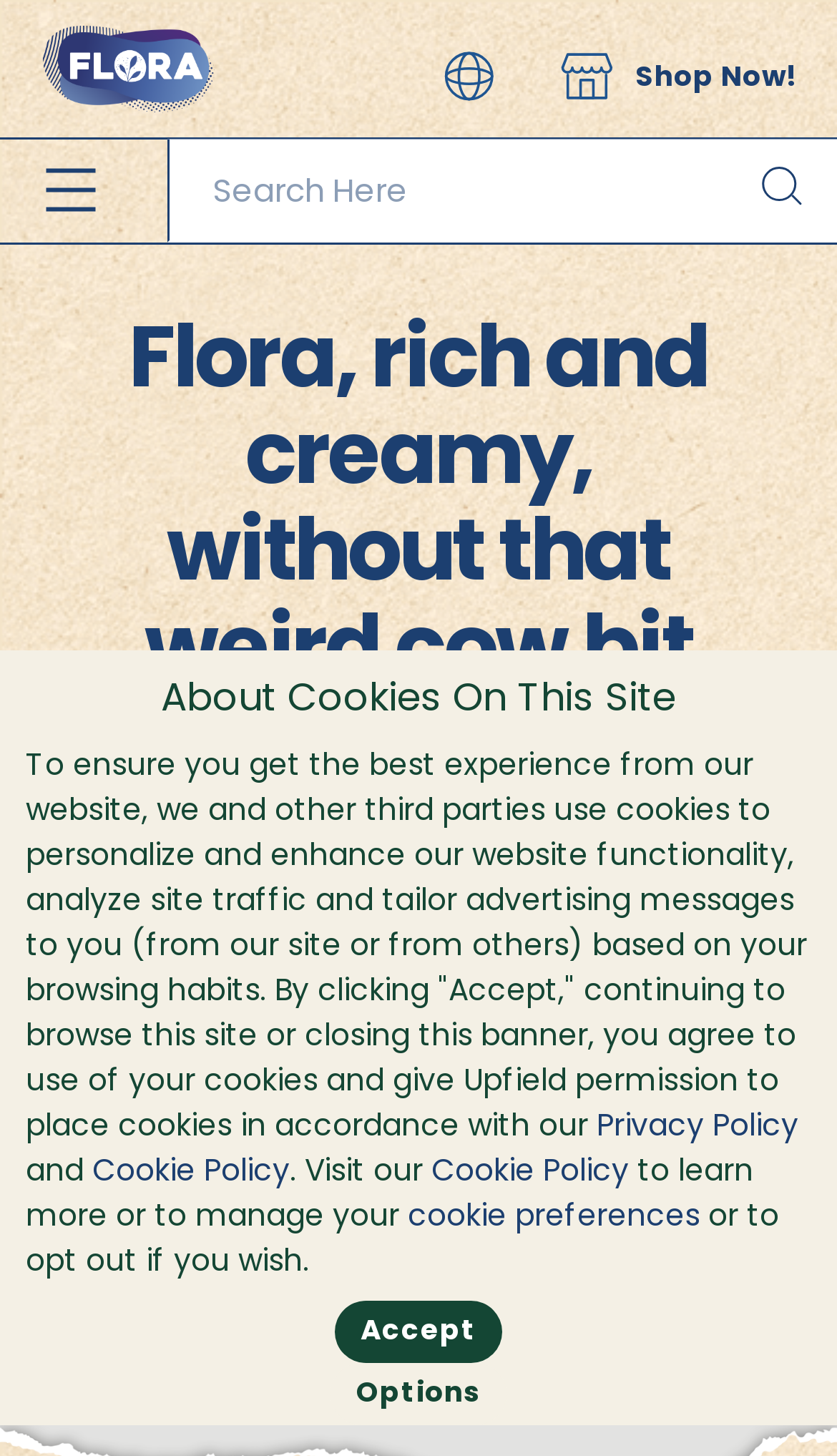Please specify the bounding box coordinates of the clickable section necessary to execute the following command: "Click the Flora logo".

[0.051, 0.0, 0.257, 0.028]